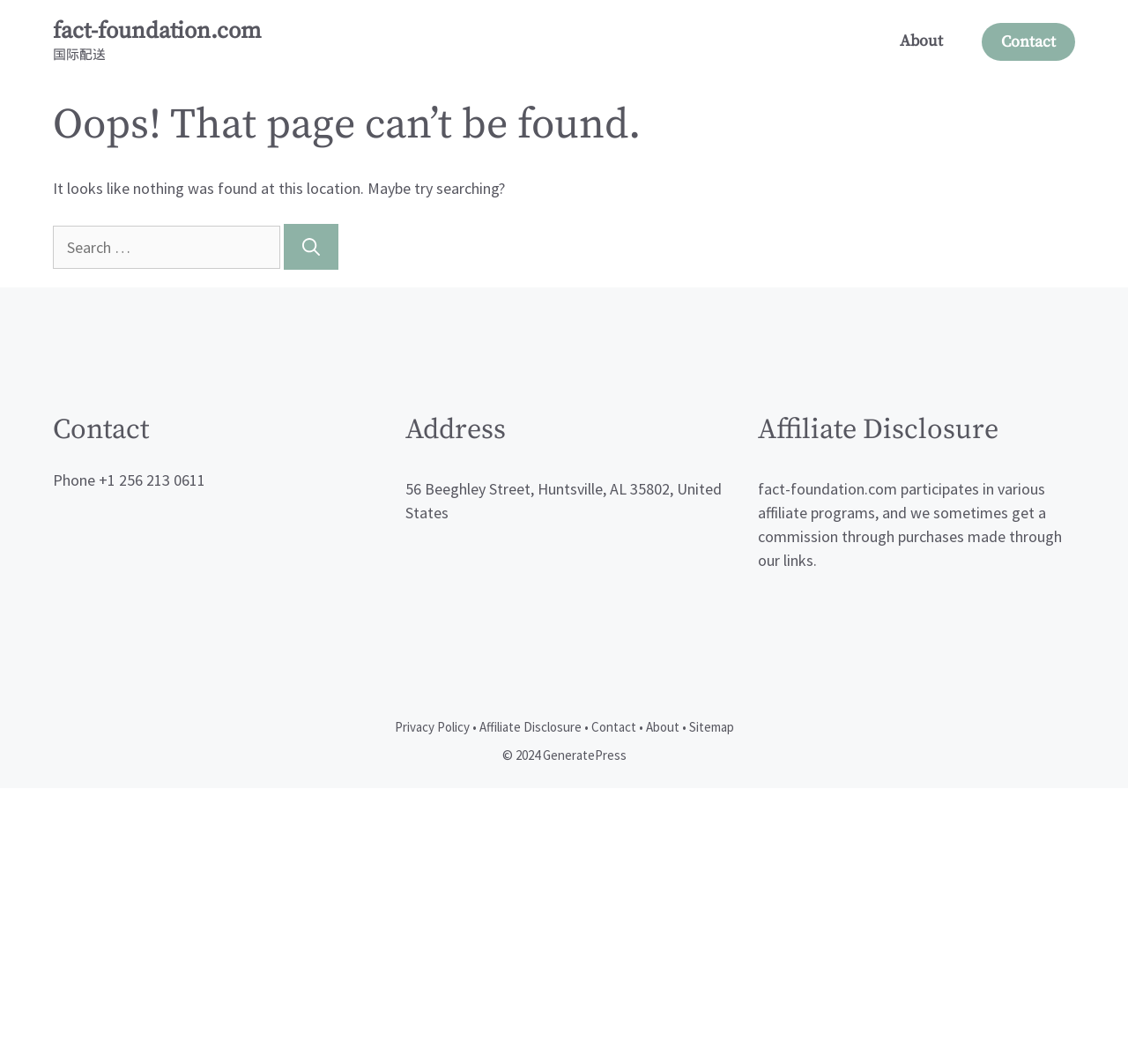Answer the question in one word or a short phrase:
What is the purpose of the search box?

To search for something